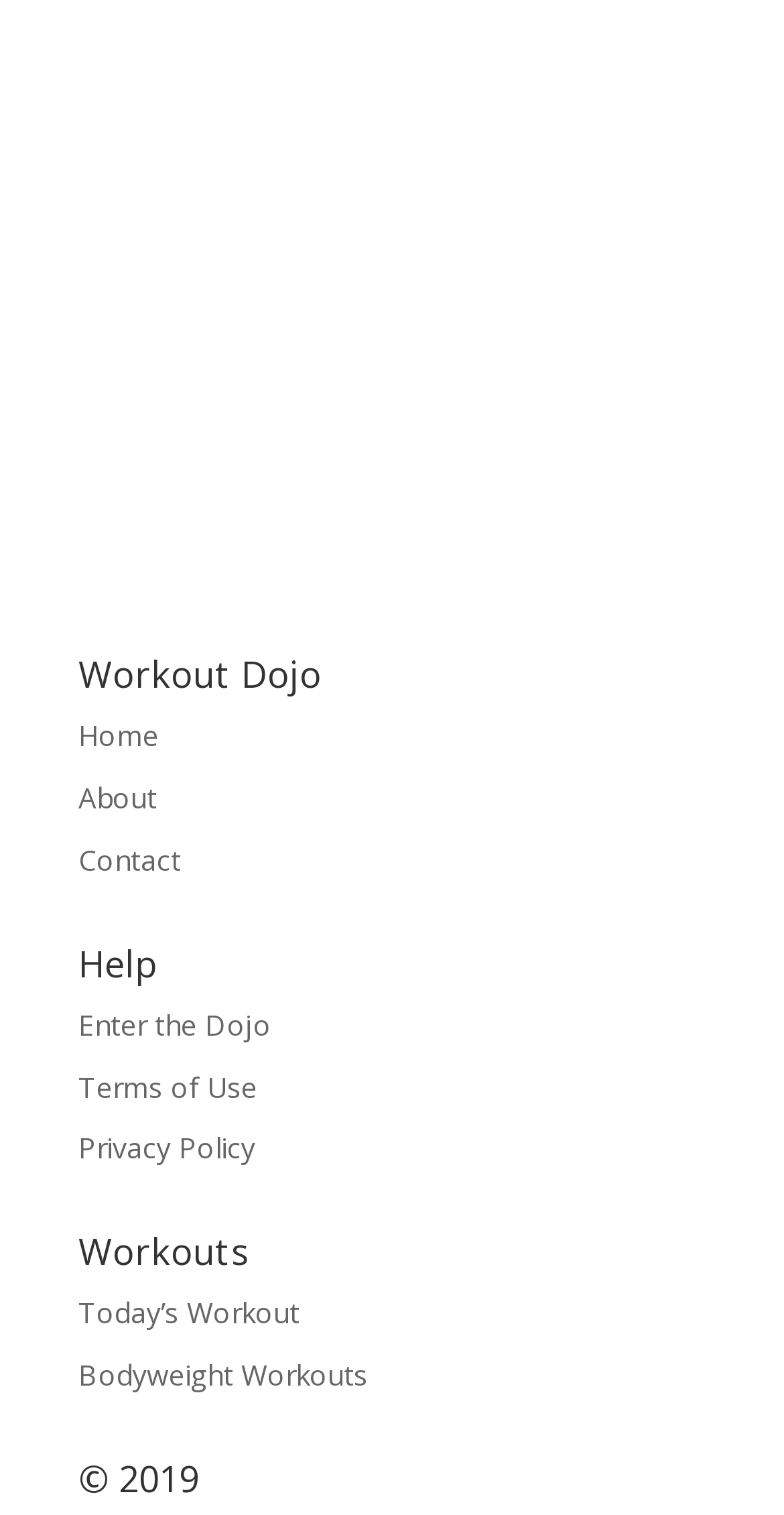What is the second heading on the webpage?
From the image, respond with a single word or phrase.

Help